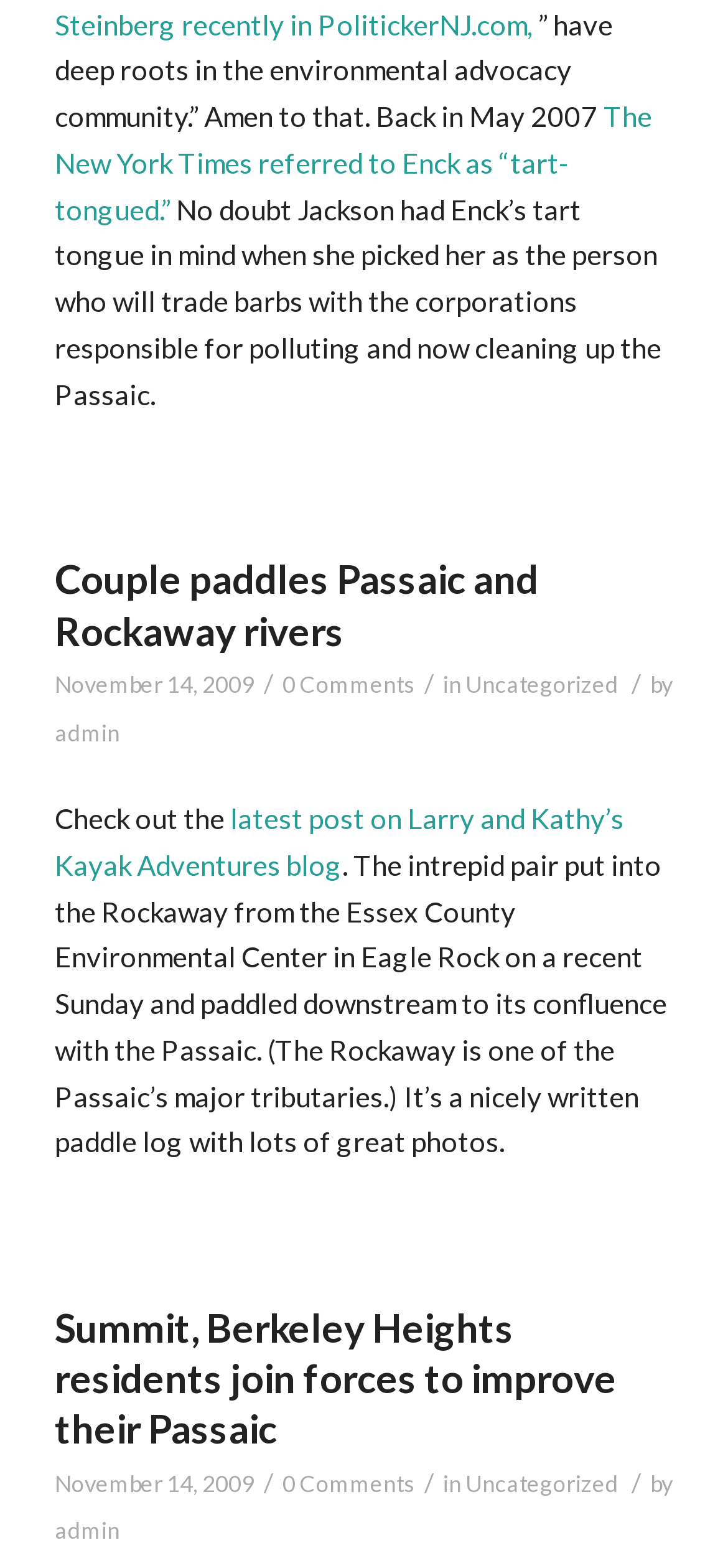Show the bounding box coordinates of the element that should be clicked to complete the task: "Click on the HOME link".

None